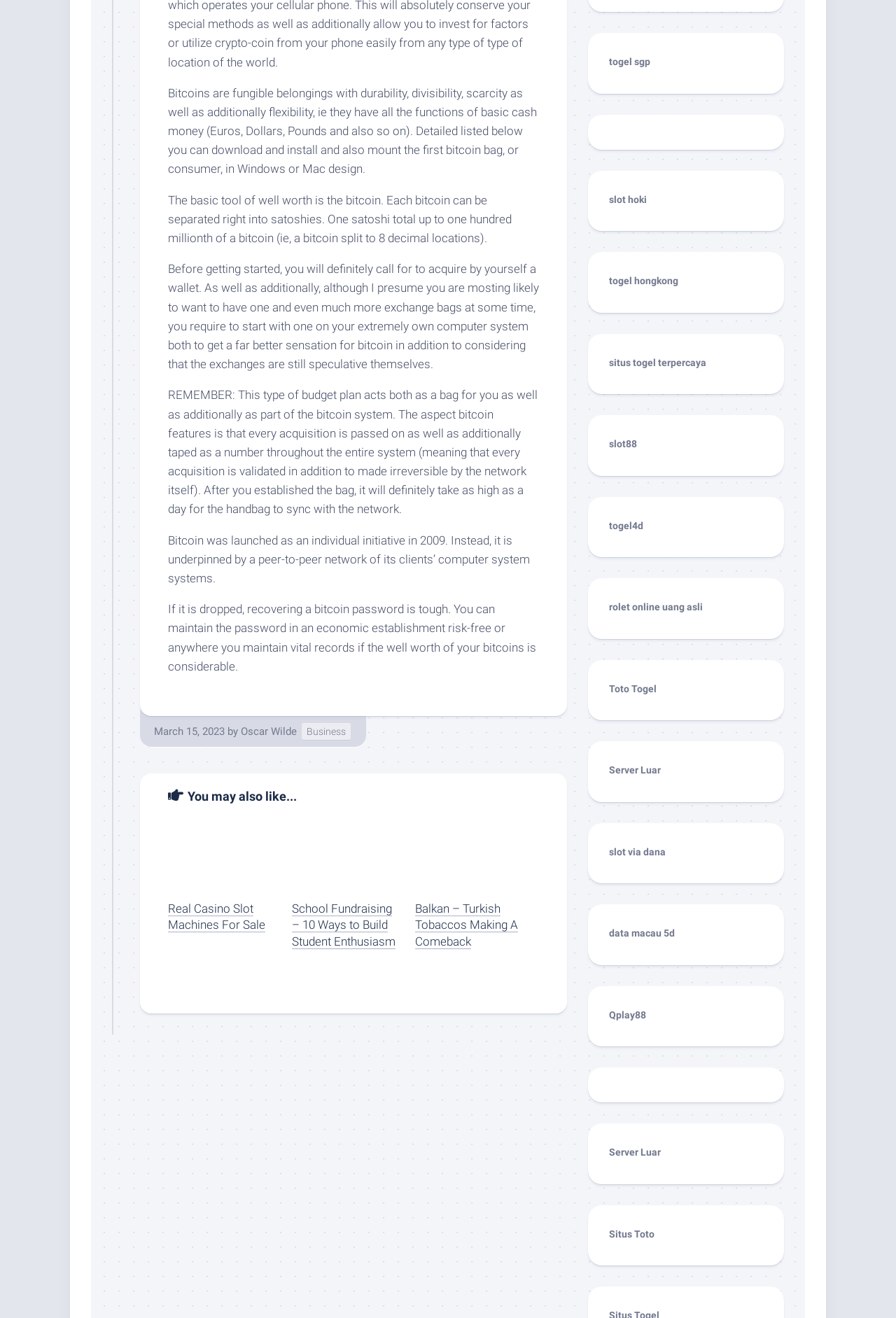Pinpoint the bounding box coordinates of the element to be clicked to execute the instruction: "Explore the article about Real Casino Slot Machines For Sale".

[0.188, 0.62, 0.325, 0.673]